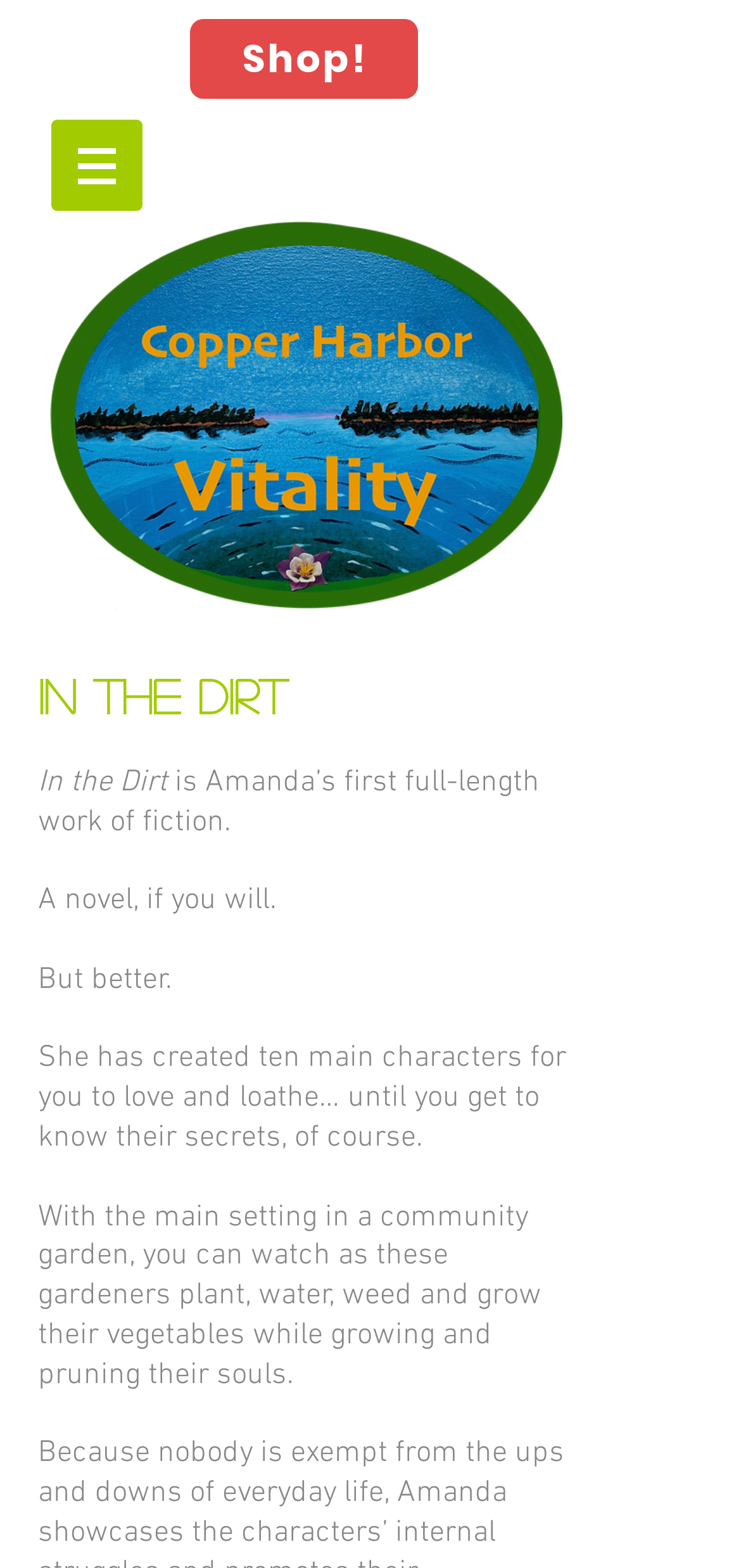Please provide a detailed answer to the question below based on the screenshot: 
What is the main setting of the novel?

The answer can be found in the StaticText element with the text 'With the main setting in a community garden, you can watch as these gardeners plant, water, weed and grow their vegetables while growing and pruning their souls.' which describes the setting of the novel.